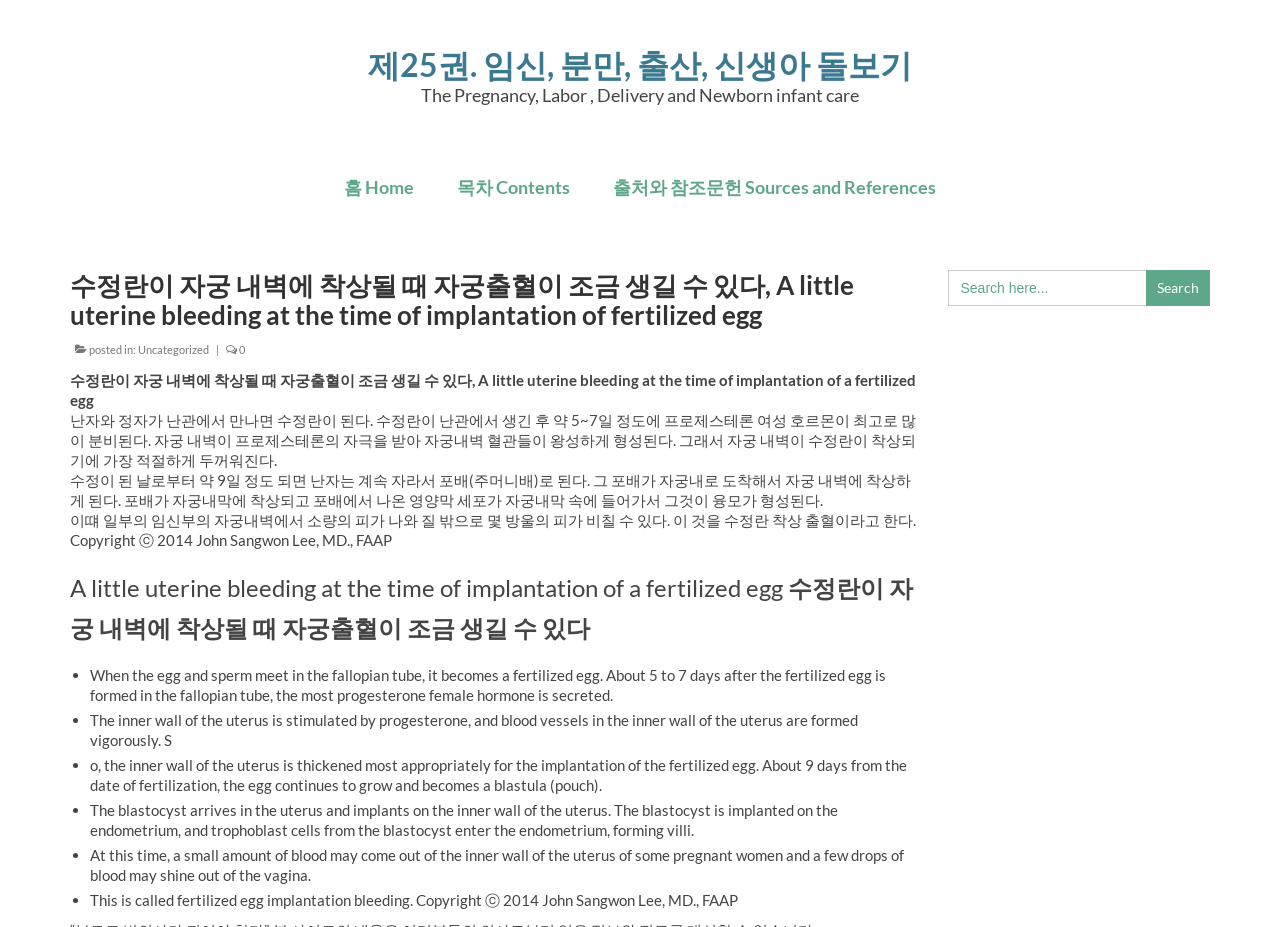Give the bounding box coordinates for the element described by: "출처와 참조문헌 Sources and References".

[0.463, 0.178, 0.747, 0.227]